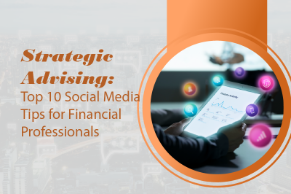Describe all the elements visible in the image meticulously.

The image showcases a modern and engaging visual titled "Strategic Advising: Top 10 Social Media Tips for Financial Professionals." The design features a person using a tablet or smartphone, with various social media icons radiating around the device. This imagery emphasizes the importance of social media strategy in the financial sector, capturing the attention of financial professionals who are looking to enhance their online presence and engagement.

The background hints at a bustling urban environment, suggesting a connection to the fast-paced world of finance. This image aligns with the theme of the content, which likely provides valuable insights and actionable strategies for effectively leveraging social media platforms to reach target audiences and drive engagement. Overall, it encapsulates the blend of technology and finance, aimed at improving the marketing efforts of professionals in the financial industry.